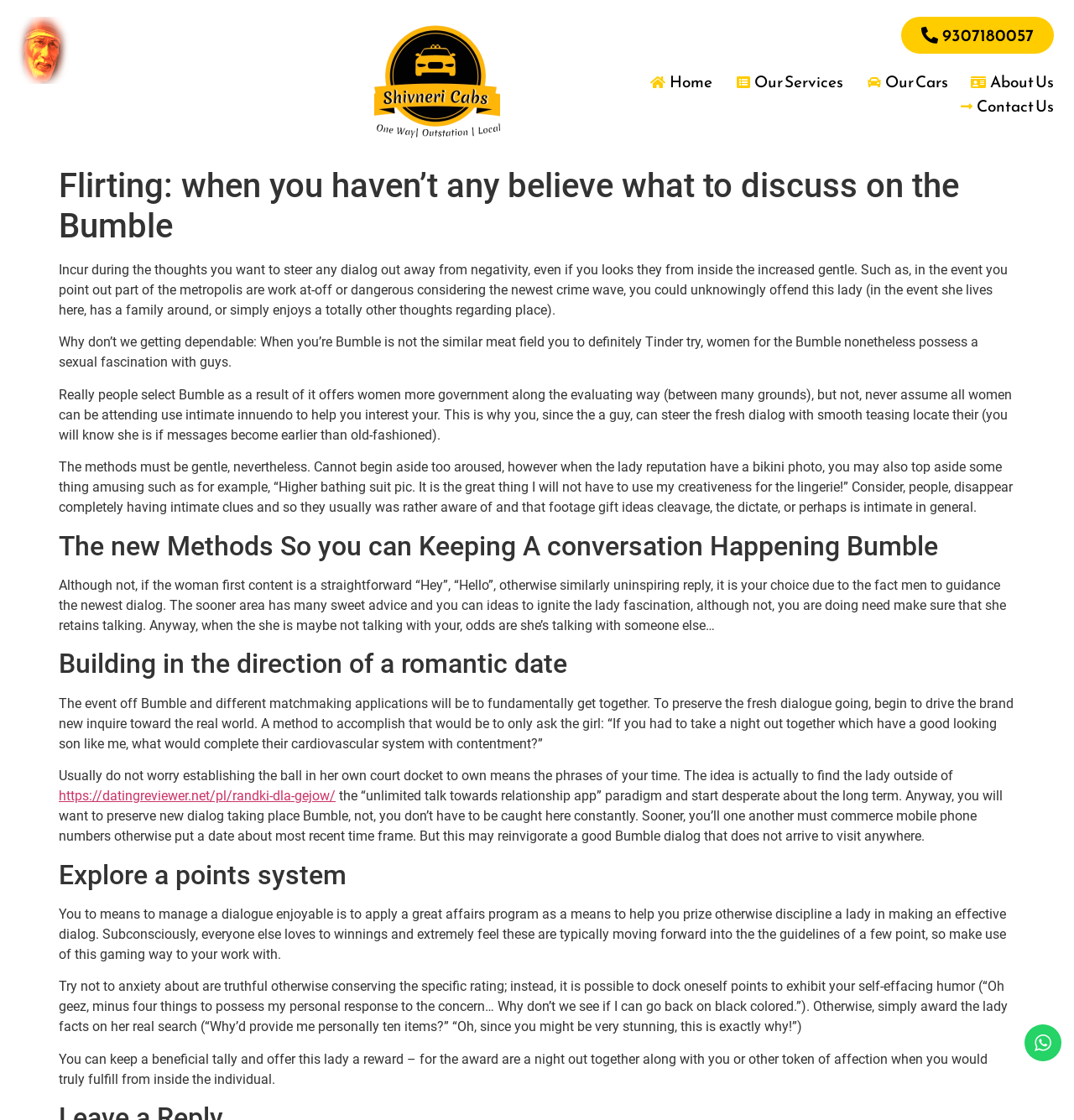Provide a brief response to the question using a single word or phrase: 
What is the purpose of using a points system in a conversation?

To make it fun